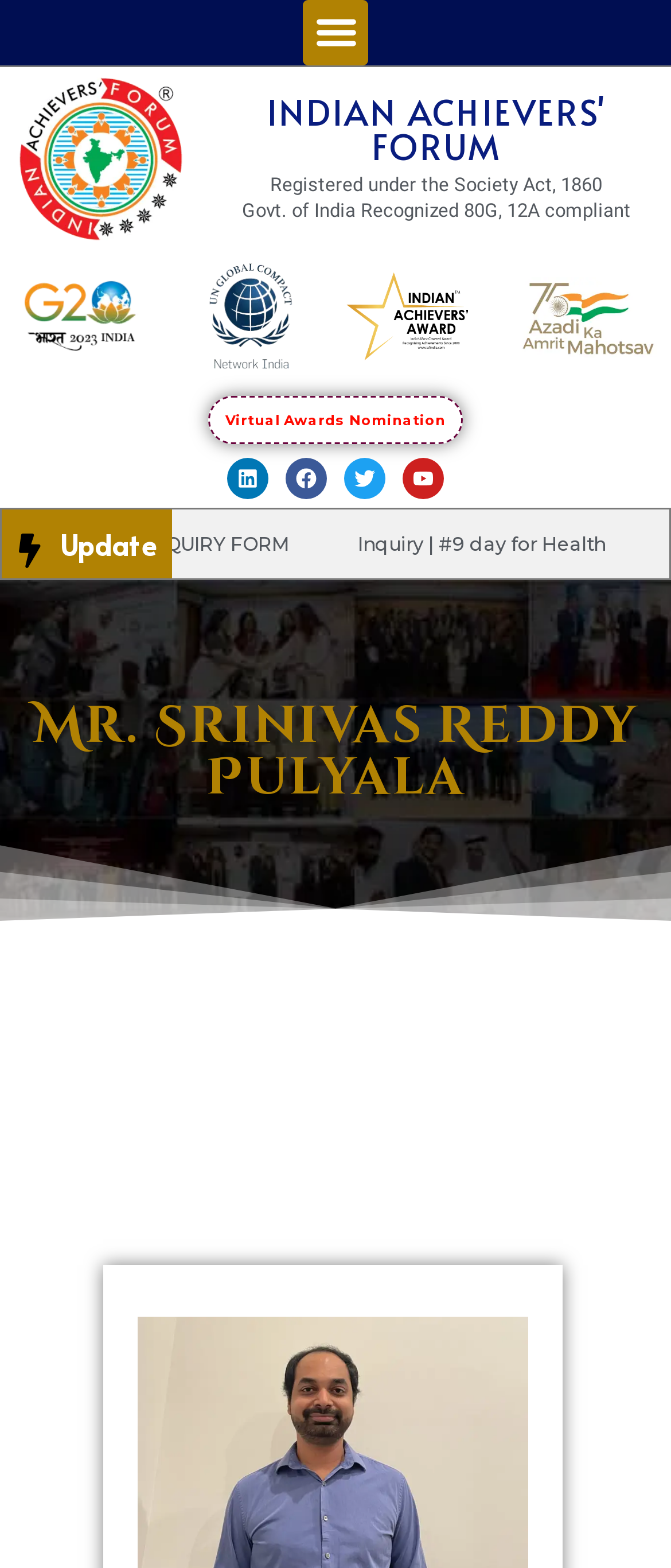What is the name of the organization?
Can you provide an in-depth and detailed response to the question?

The answer can be found by looking at the heading element with the text 'INDIAN ACHIEVERS' FORUM' which is a sub-element of the root element.